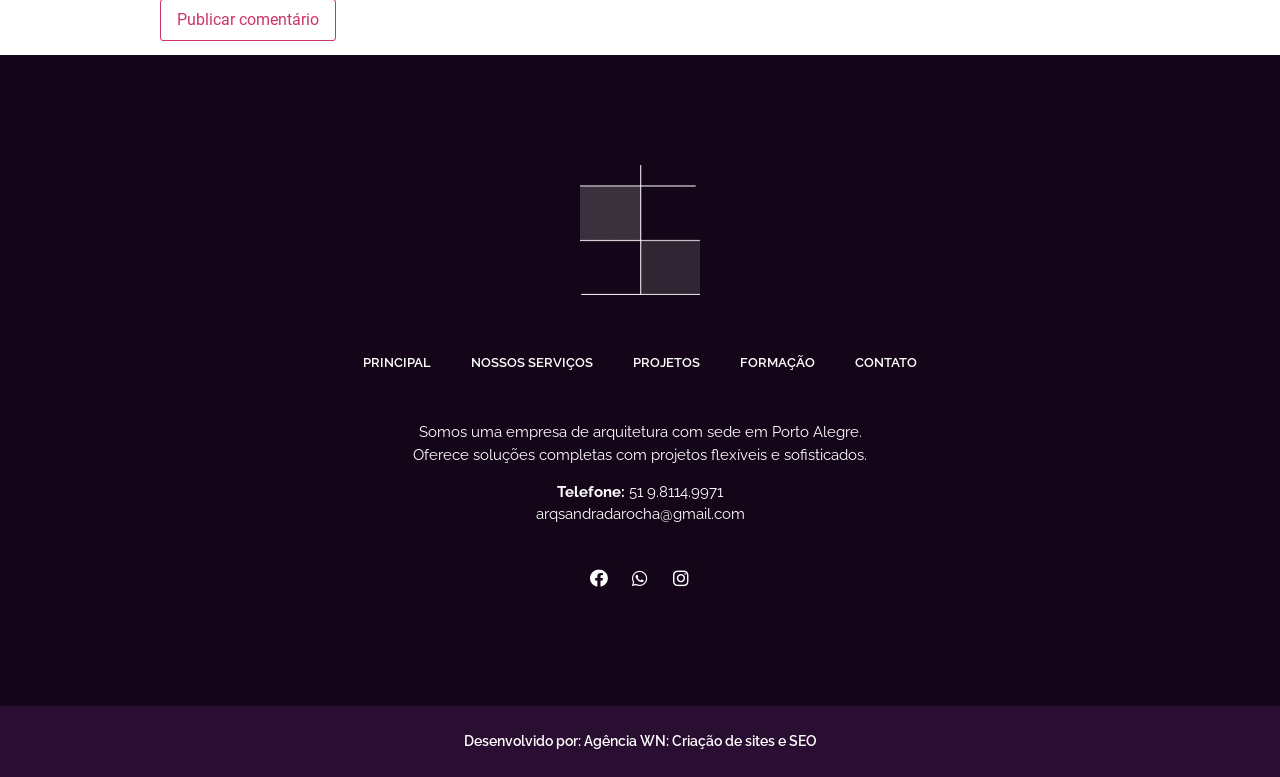Please identify the coordinates of the bounding box that should be clicked to fulfill this instruction: "Go to principal page".

[0.268, 0.438, 0.352, 0.497]